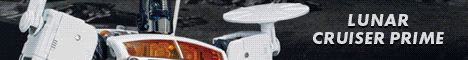Explain the image thoroughly, highlighting all key elements.

The image features an illustration of the "Lunar Cruiser Prime," a toy designed in the style of the Transformers universe. Set against a dark, textured background that evokes a lunar landscape, the image prominently displays the toy's detailed design, showcasing its intricate robotic features and space-themed accessories. The name "Lunar Cruiser Prime" is featured in bold, white letters to the right, emphasizing the character's identity and possibly its role in cosmic adventures. This captivating visual draws attention to the toy's quality and appeal, making it an enticing option for Transformers fans and collectors alike.